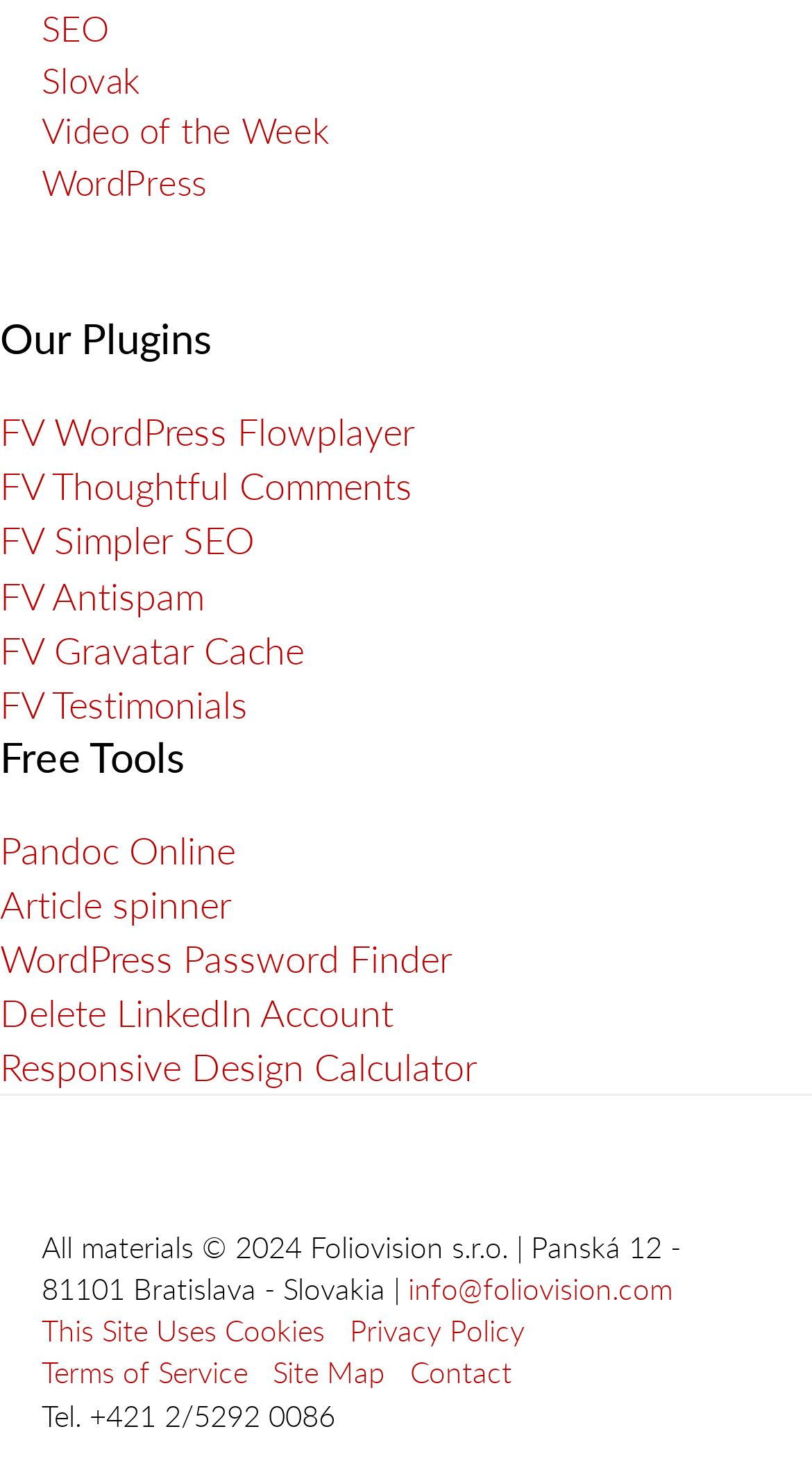What is the company name?
Using the image, answer in one word or phrase.

Foliovision